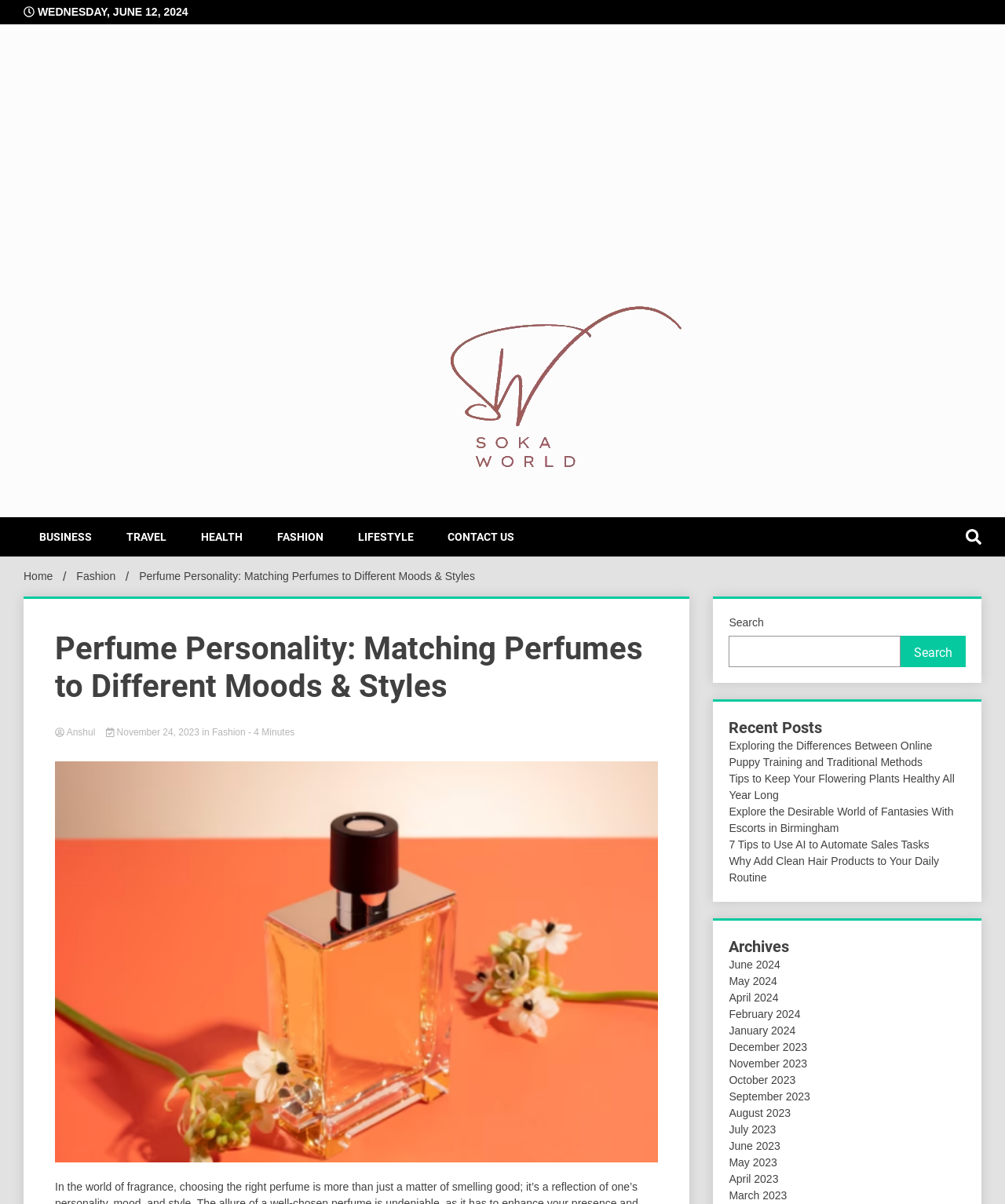Illustrate the webpage with a detailed description.

This webpage appears to be a blog or news article page, with a focus on fashion and lifestyle. The main title of the page is "Matching Perfumes to Different Moods & Styles", which suggests that the article is about perfume selection based on personality and mood.

At the top of the page, there is a date displayed, "WEDNESDAY, JUNE 12, 2024", followed by an advertisement iframe. Below this, there is a navigation menu with links to different categories, including "BUSINESS", "TRAVEL", "HEALTH", "FASHION", "LIFESTYLE", and "CONTACT US".

The main content of the page is divided into several sections. The first section is a header area with a title "Perfume Personality: Matching Perfumes to Different Moods & Styles" and a subtitle "in Fashion" with the author's name "Anshul" and the date "November 24, 2023". There is also an image of perfumes below the title.

To the right of the header area, there is a search bar with a button. Below this, there is a section titled "Recent Posts" with links to several articles, including "Exploring the Differences Between Online Puppy Training and Traditional Methods" and "Tips to Keep Your Flowering Plants Healthy All Year Long".

Further down the page, there is a section titled "Archives" with links to different months, from June 2024 to March 2023. This suggests that the webpage is a blog or news article page with a large archive of content.

Throughout the page, there are several links to different articles and categories, as well as an image of the "Soka World" logo at the top. The overall layout of the page is organized and easy to navigate, with clear headings and concise text.